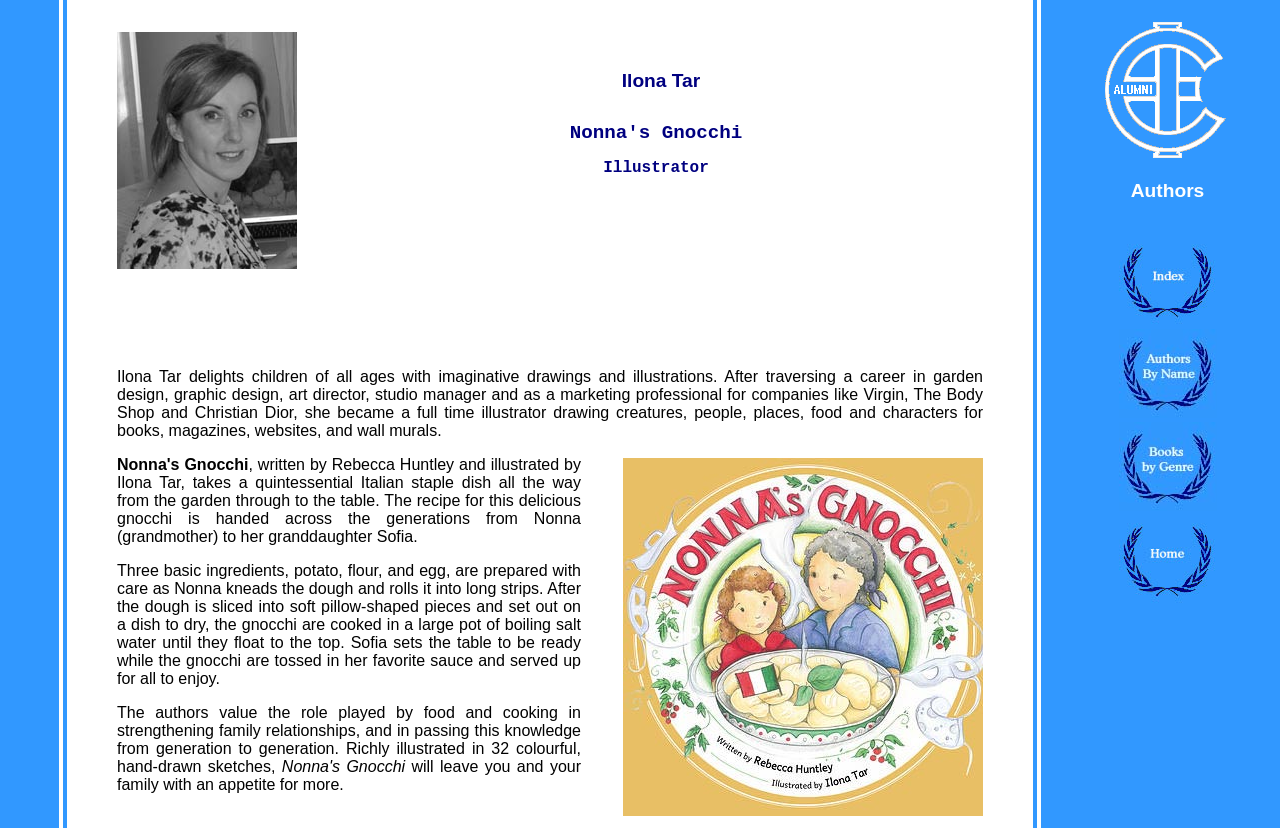Utilize the details in the image to thoroughly answer the following question: What is Ilona Tar's profession?

Based on the webpage, Ilona Tar is an illustrator, as indicated by the StaticText 'Illustrator' and the description of her work in the text.